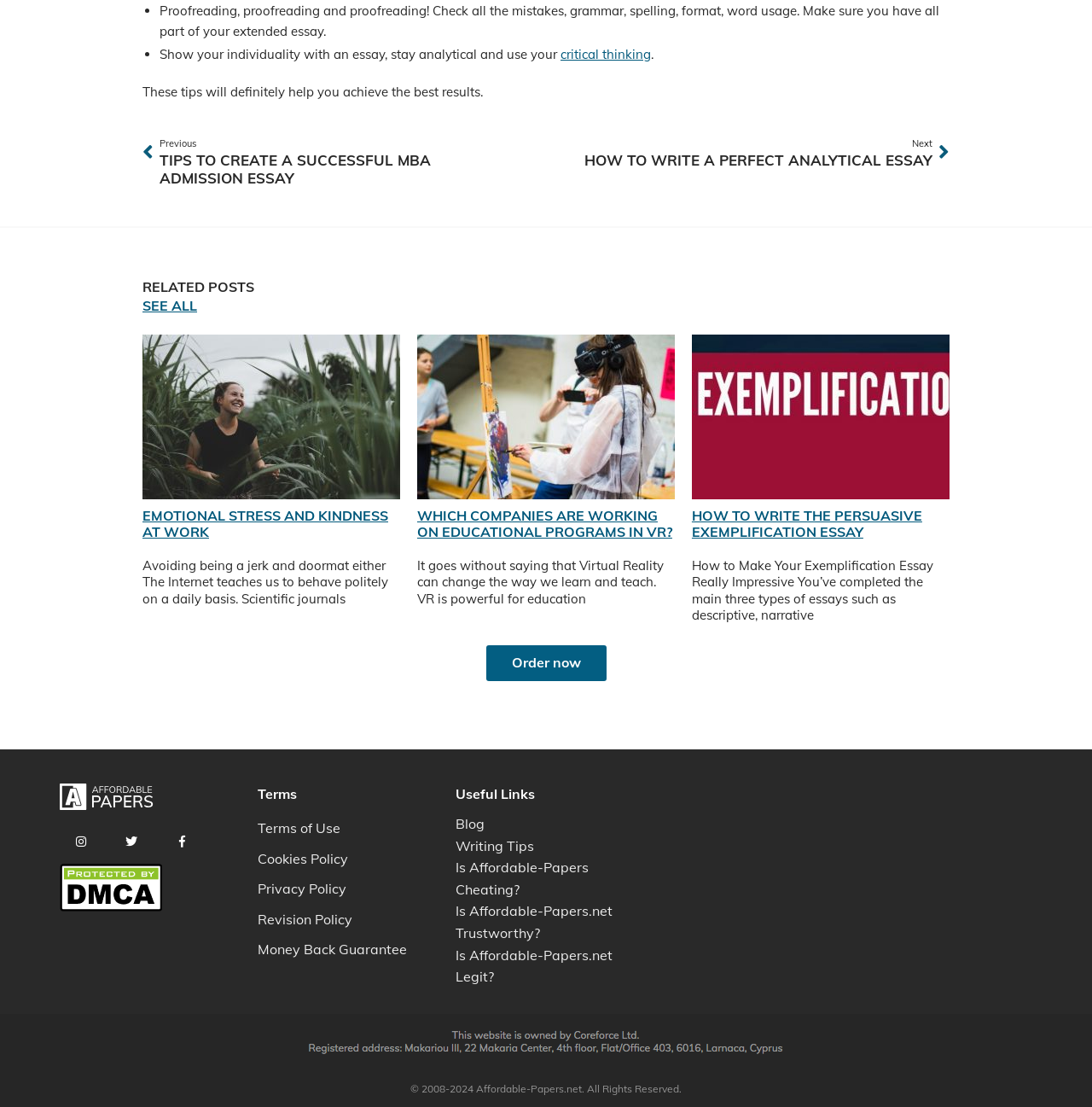Please determine the bounding box coordinates of the element's region to click in order to carry out the following instruction: "Click on 'Previous TIPS TO CREATE A SUCCESSFUL MBA ADMISSION ESSAY'". The coordinates should be four float numbers between 0 and 1, i.e., [left, top, right, bottom].

[0.13, 0.123, 0.484, 0.17]